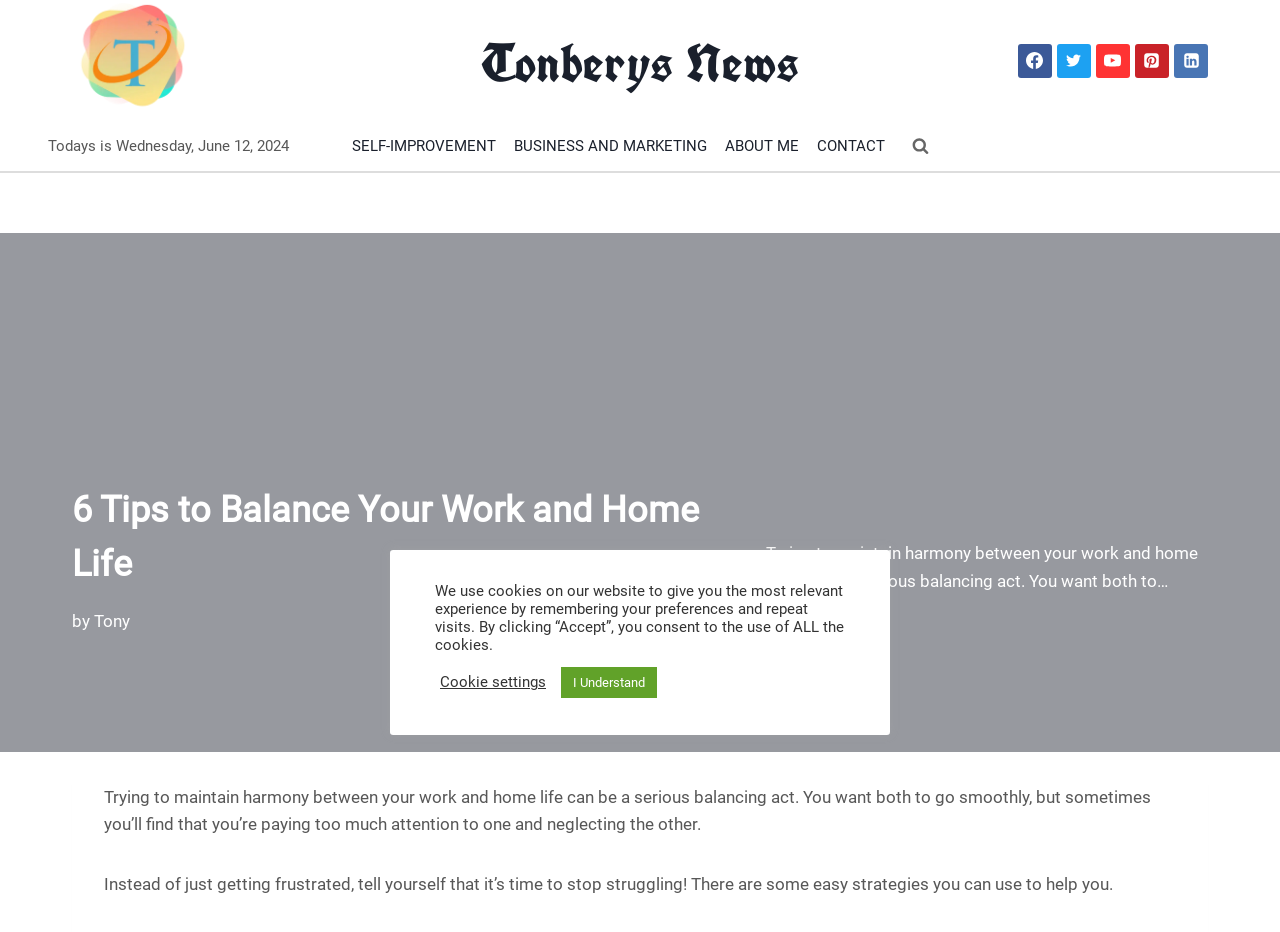What is the name of the author of the article?
Carefully analyze the image and provide a detailed answer to the question.

The author's name is mentioned in the text 'by Tony' which is located below the main heading '6 Tips to Balance Your Work and Home Life'.